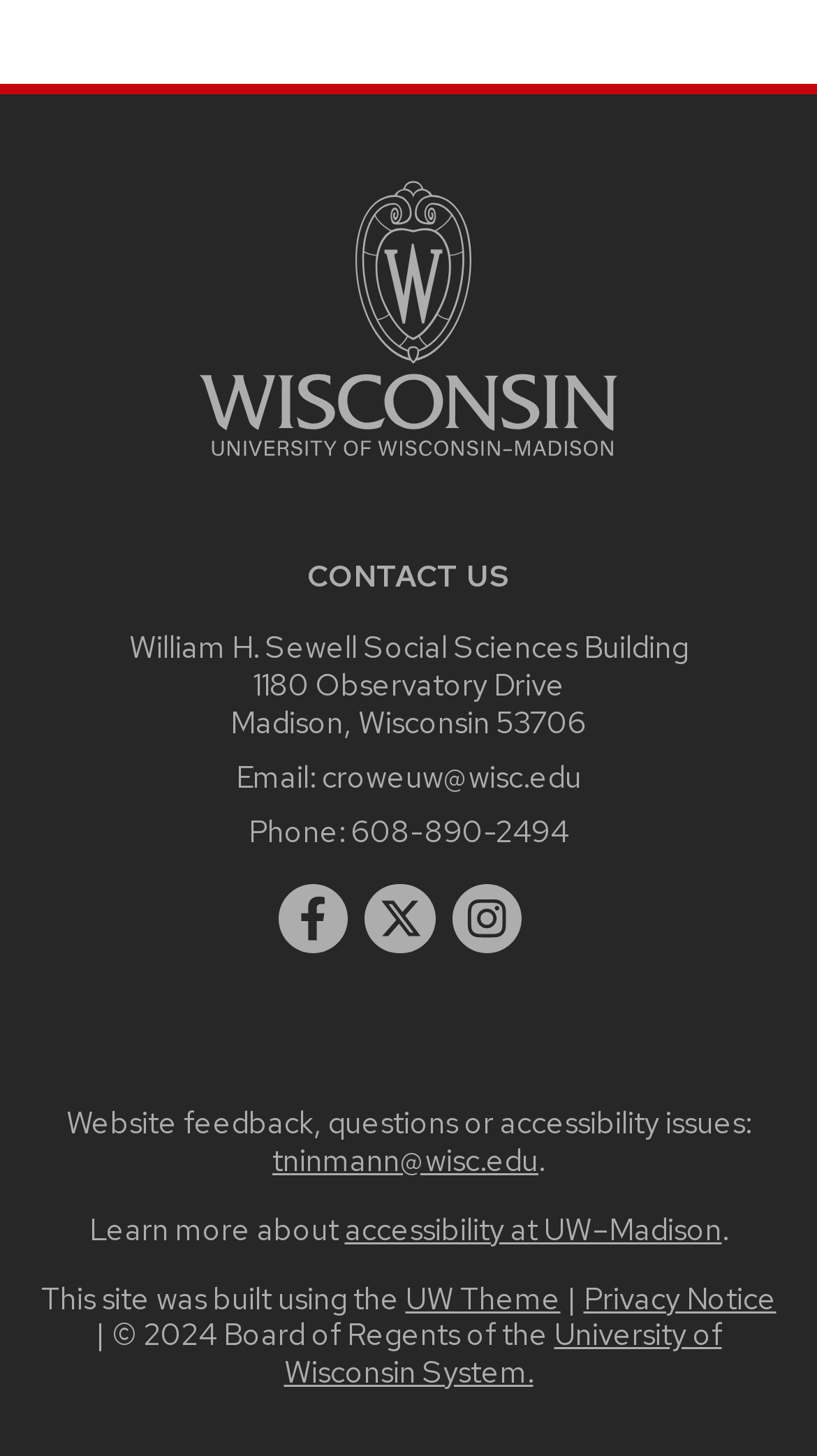What social media platforms are linked?
Examine the image and provide an in-depth answer to the question.

The social media platforms linked are facebook, twitter, and instagram, which are represented by their respective icons in the footer section of the webpage.